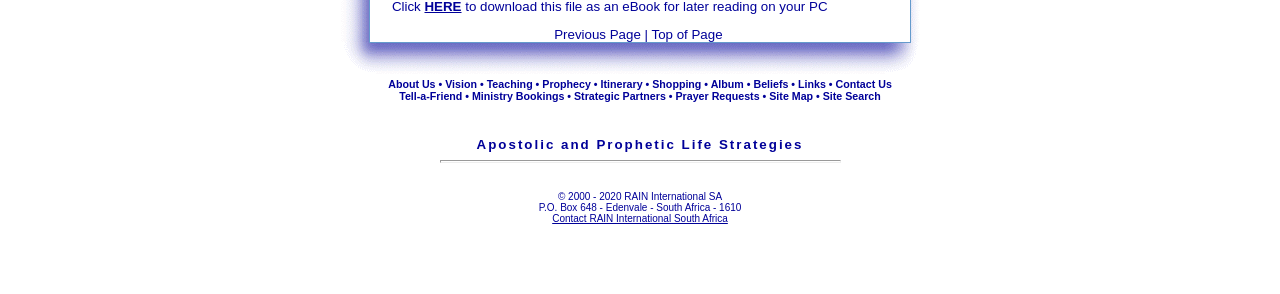Please reply with a single word or brief phrase to the question: 
What is the copyright information at the bottom of the webpage?

© 2000 - 2020 RAIN International SA